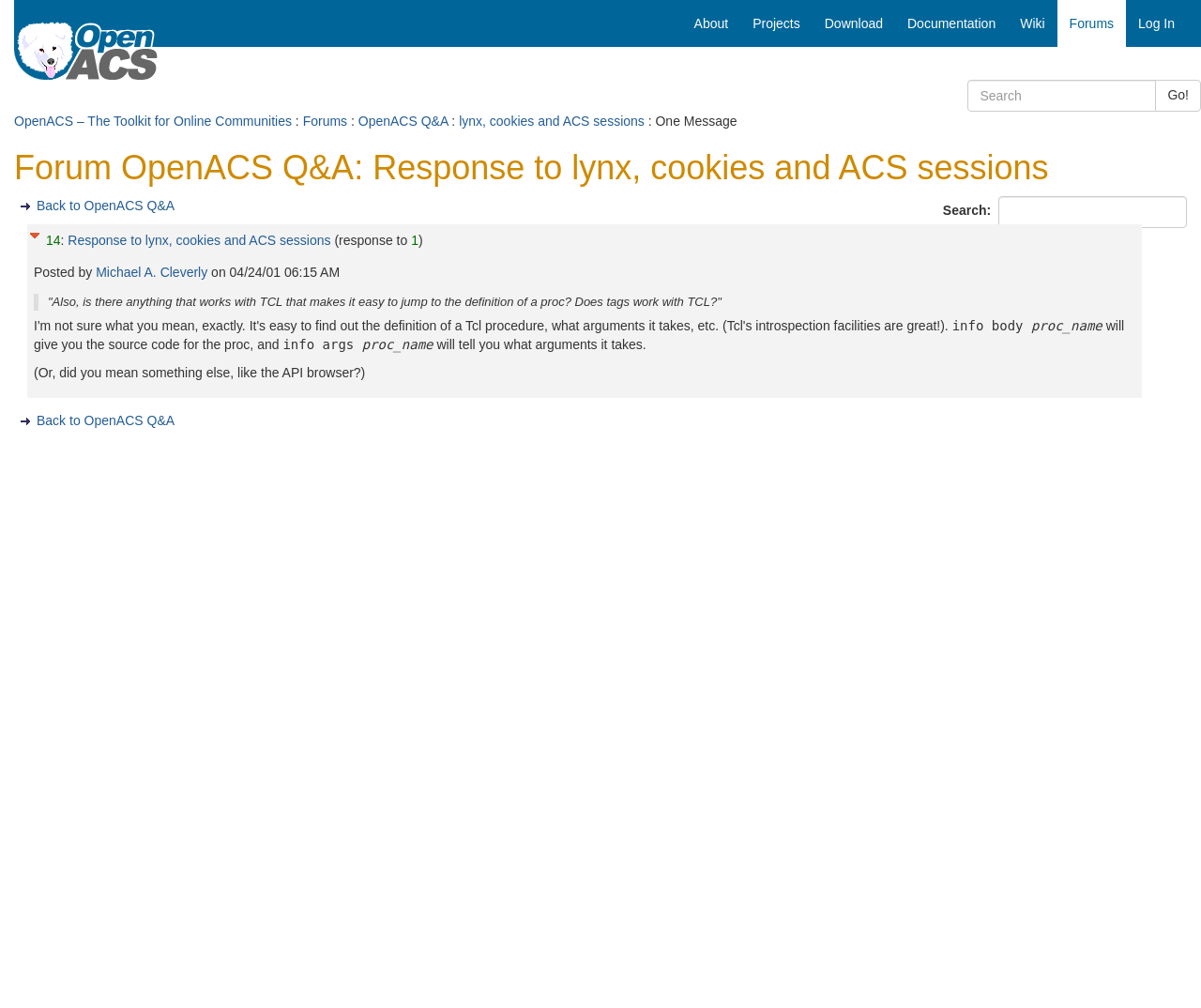Can you provide the bounding box coordinates for the element that should be clicked to implement the instruction: "Search for keywords"?

[0.806, 0.079, 0.963, 0.111]